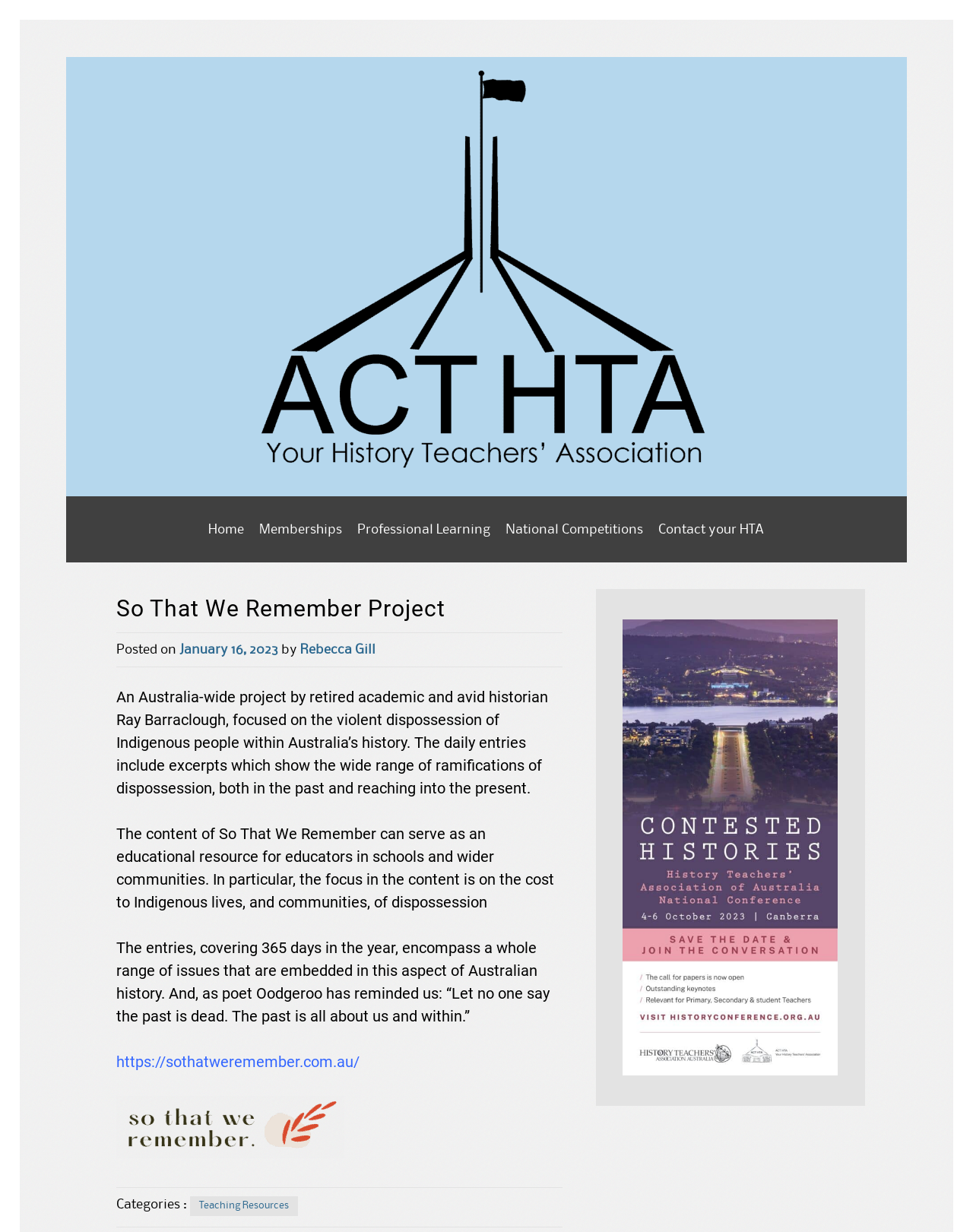Show the bounding box coordinates for the HTML element described as: "Rebecca Gill".

[0.309, 0.523, 0.386, 0.533]